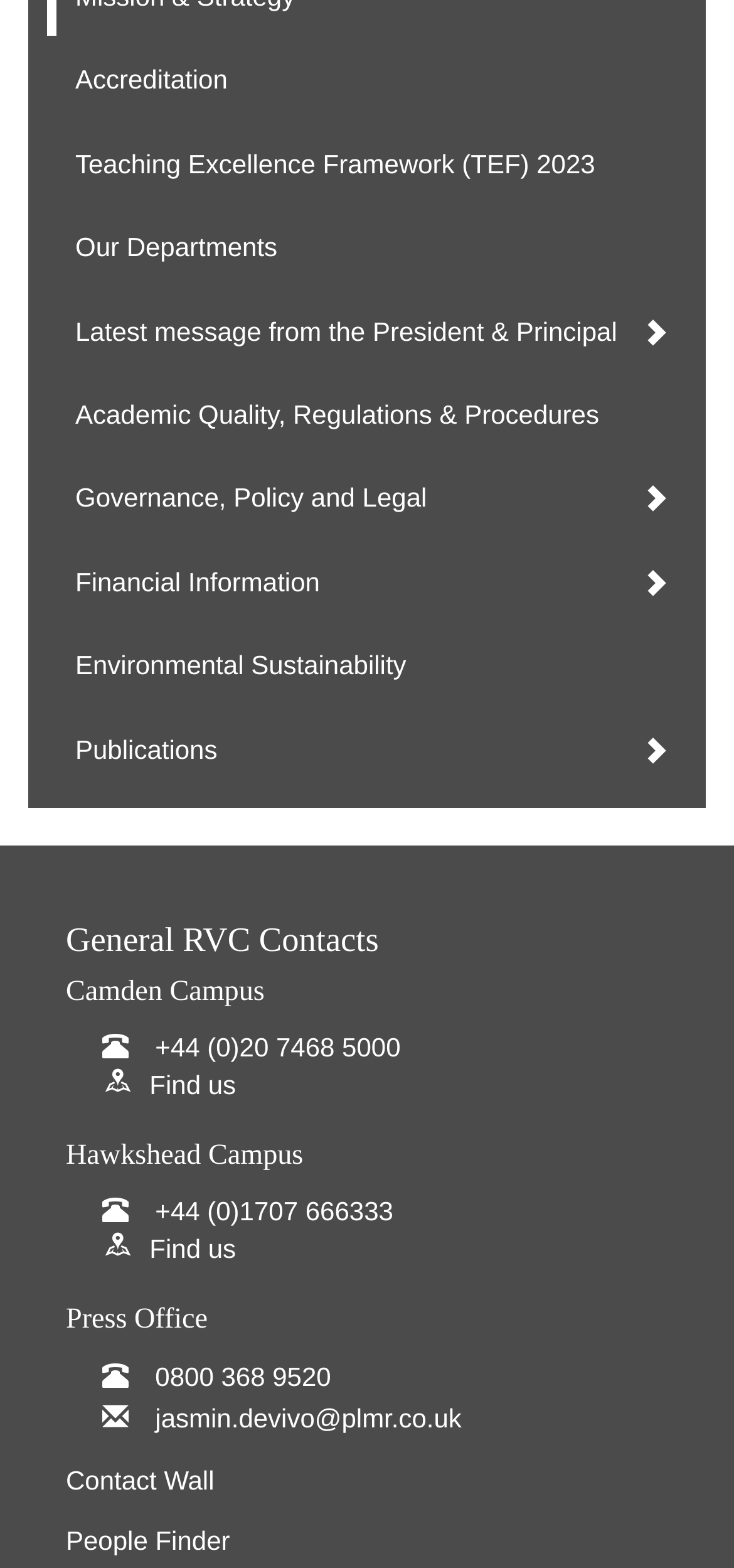Answer this question in one word or a short phrase: How many departments are listed?

1